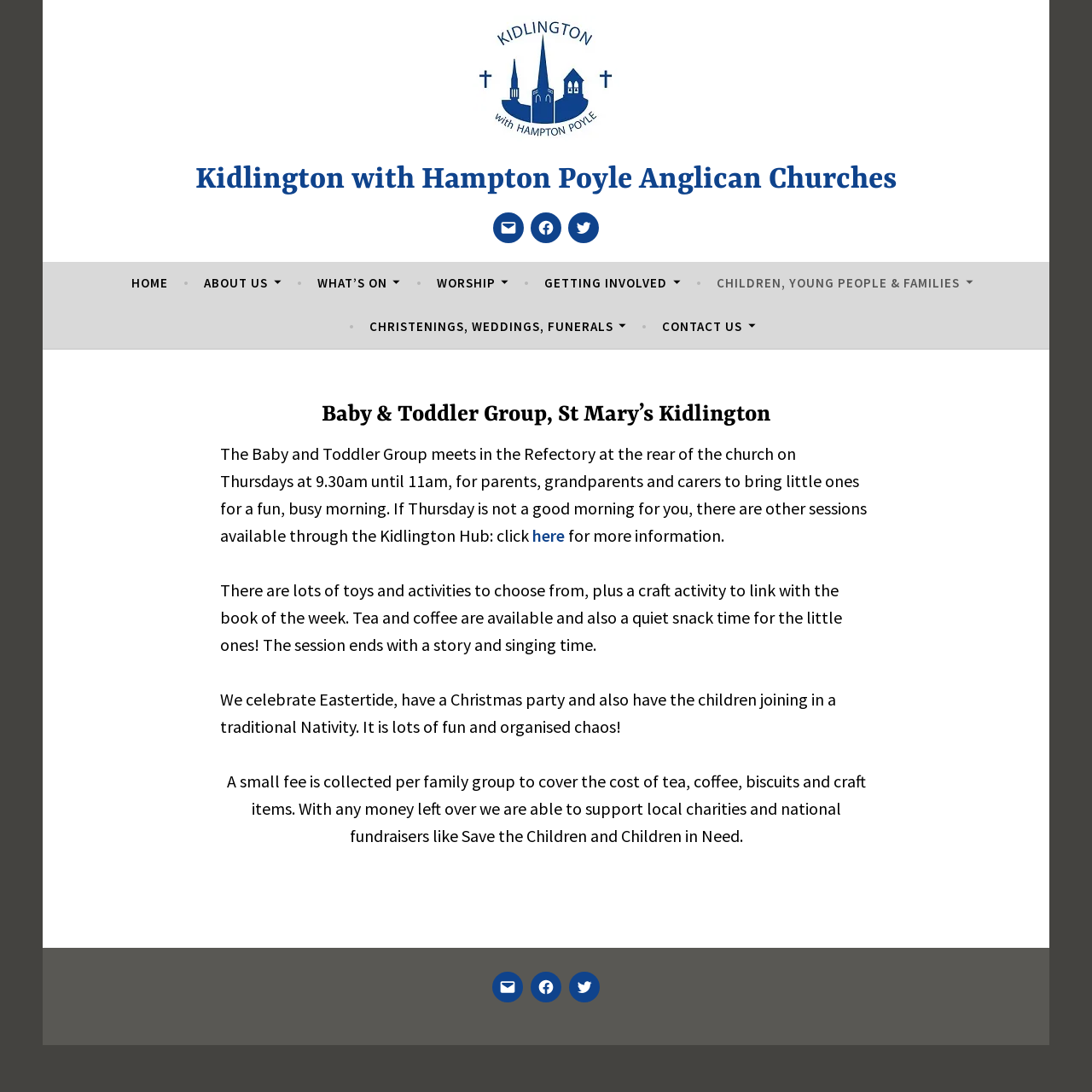Bounding box coordinates are specified in the format (top-left x, top-left y, bottom-right x, bottom-right y). All values are floating point numbers bounded between 0 and 1. Please provide the bounding box coordinate of the region this sentence describes: Christenings, Weddings, Funerals

[0.338, 0.285, 0.573, 0.313]